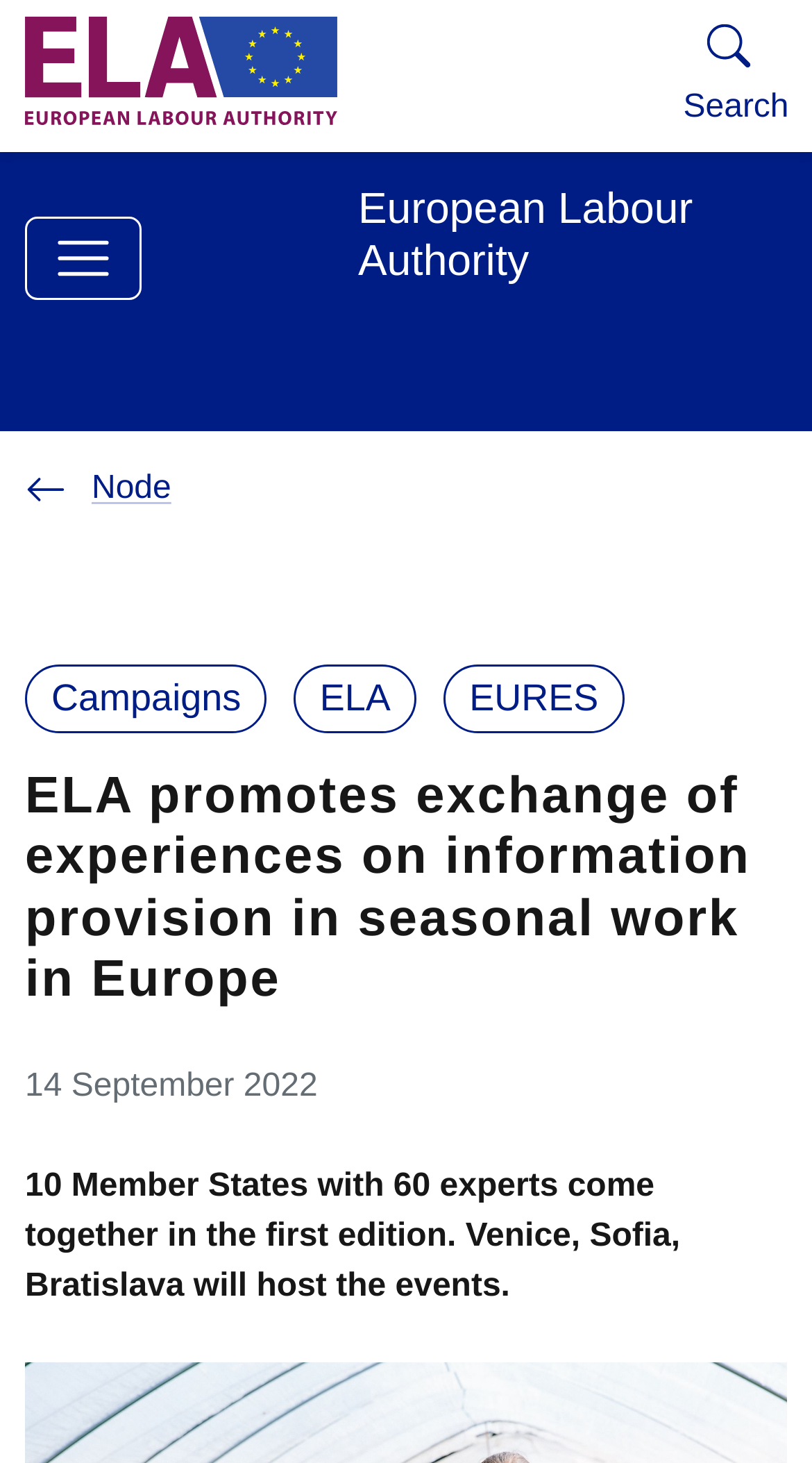What is the name of the authority?
Give a comprehensive and detailed explanation for the question.

I found the answer by looking at the link element with the text 'European Labour Authority' which is located at the top of the webpage.